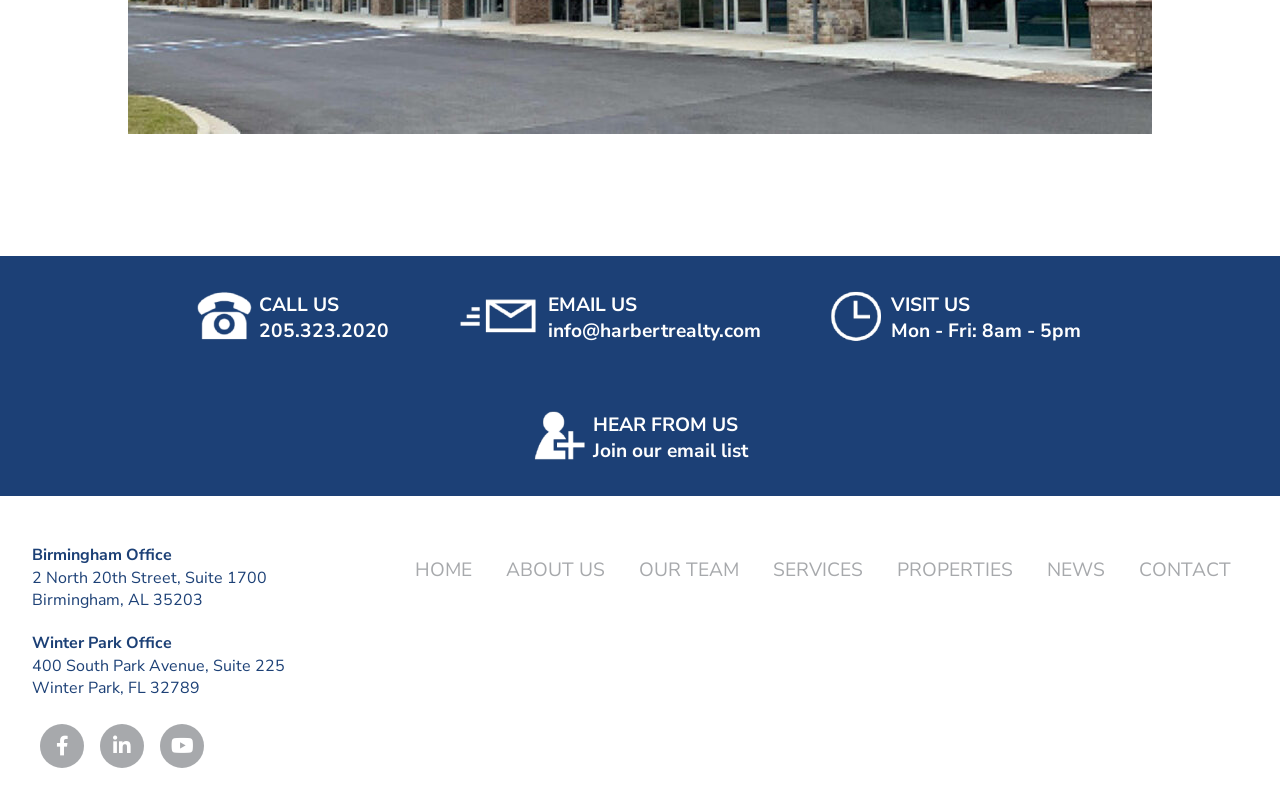With reference to the screenshot, provide a detailed response to the question below:
What is the last menu item?

I found the last menu item by looking at the link elements at the bottom of the page and finding the last one which is 'CONTACT'.